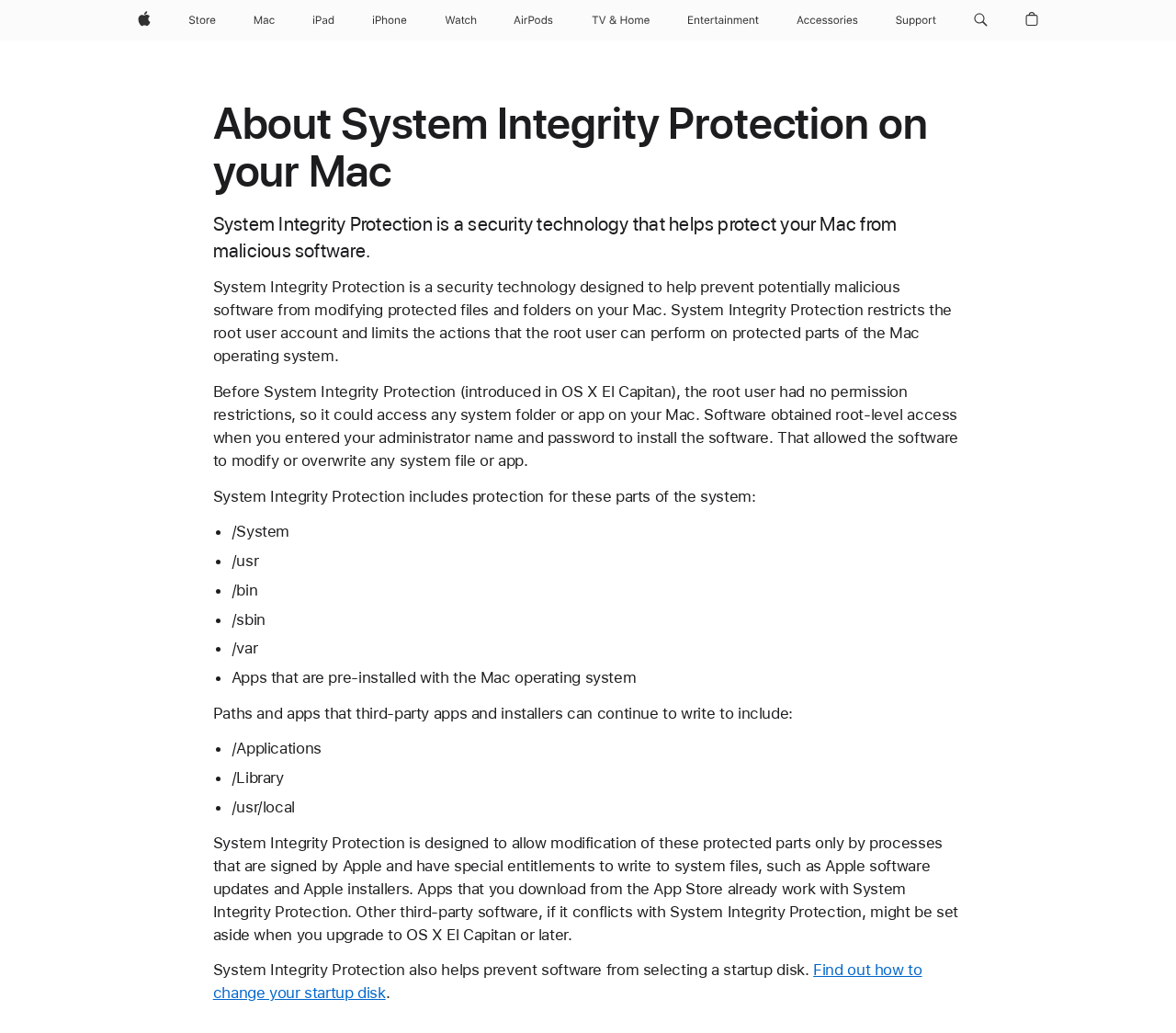Identify the bounding box coordinates of the part that should be clicked to carry out this instruction: "View Shopping Bag".

[0.866, 0.0, 0.889, 0.039]